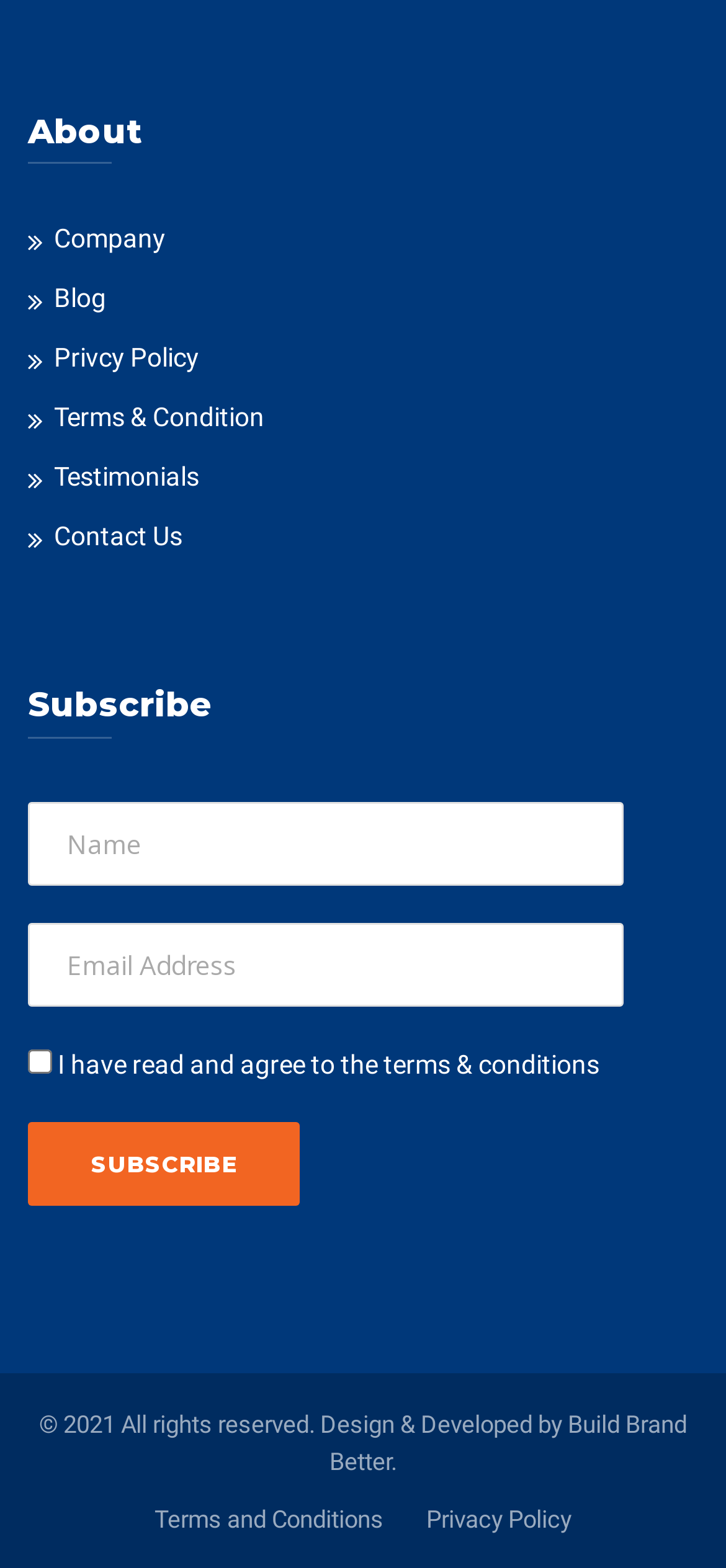Please predict the bounding box coordinates of the element's region where a click is necessary to complete the following instruction: "Check terms and conditions". The coordinates should be represented by four float numbers between 0 and 1, i.e., [left, top, right, bottom].

[0.038, 0.669, 0.072, 0.684]